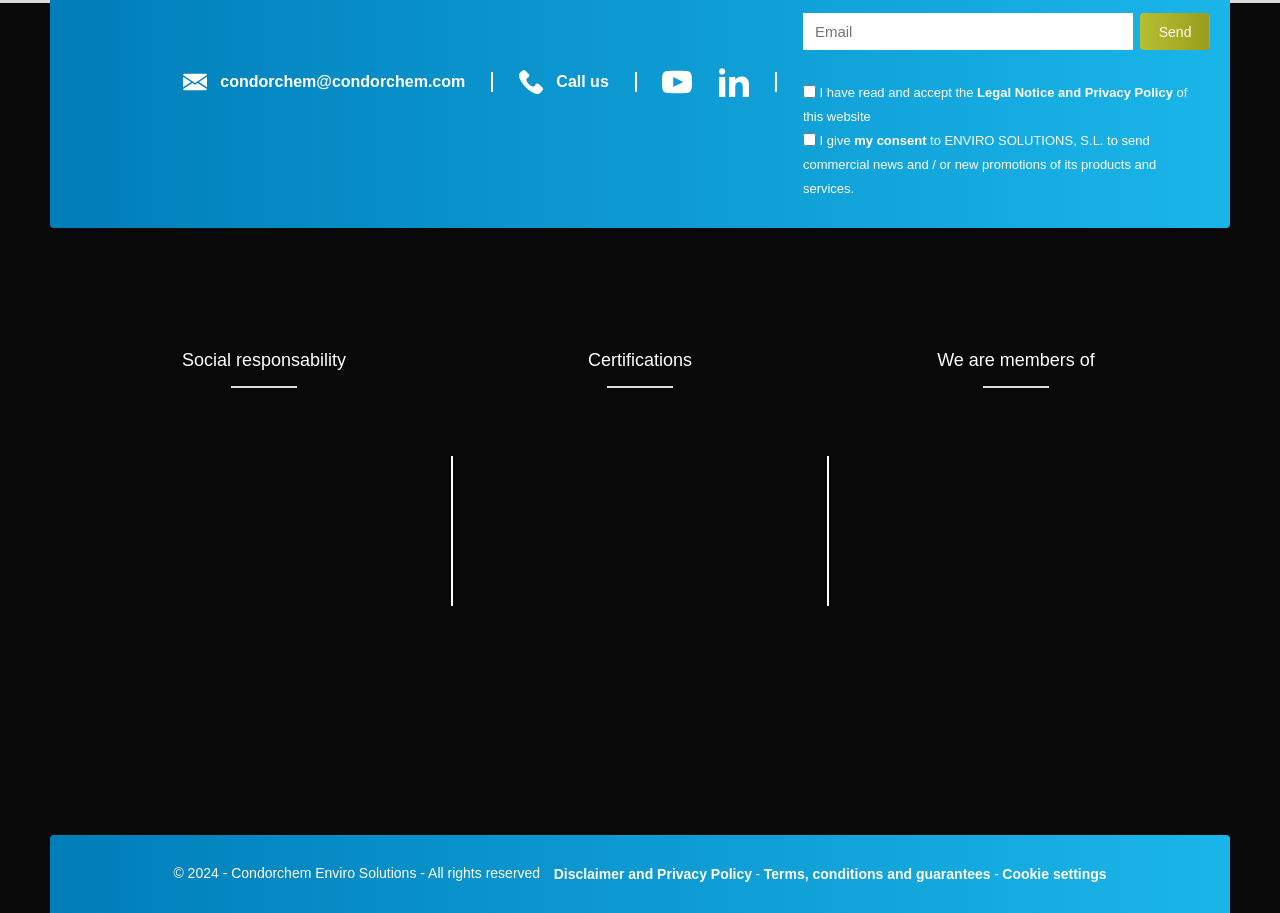Locate the bounding box coordinates of the clickable part needed for the task: "Click the Send button".

[0.891, 0.014, 0.945, 0.055]